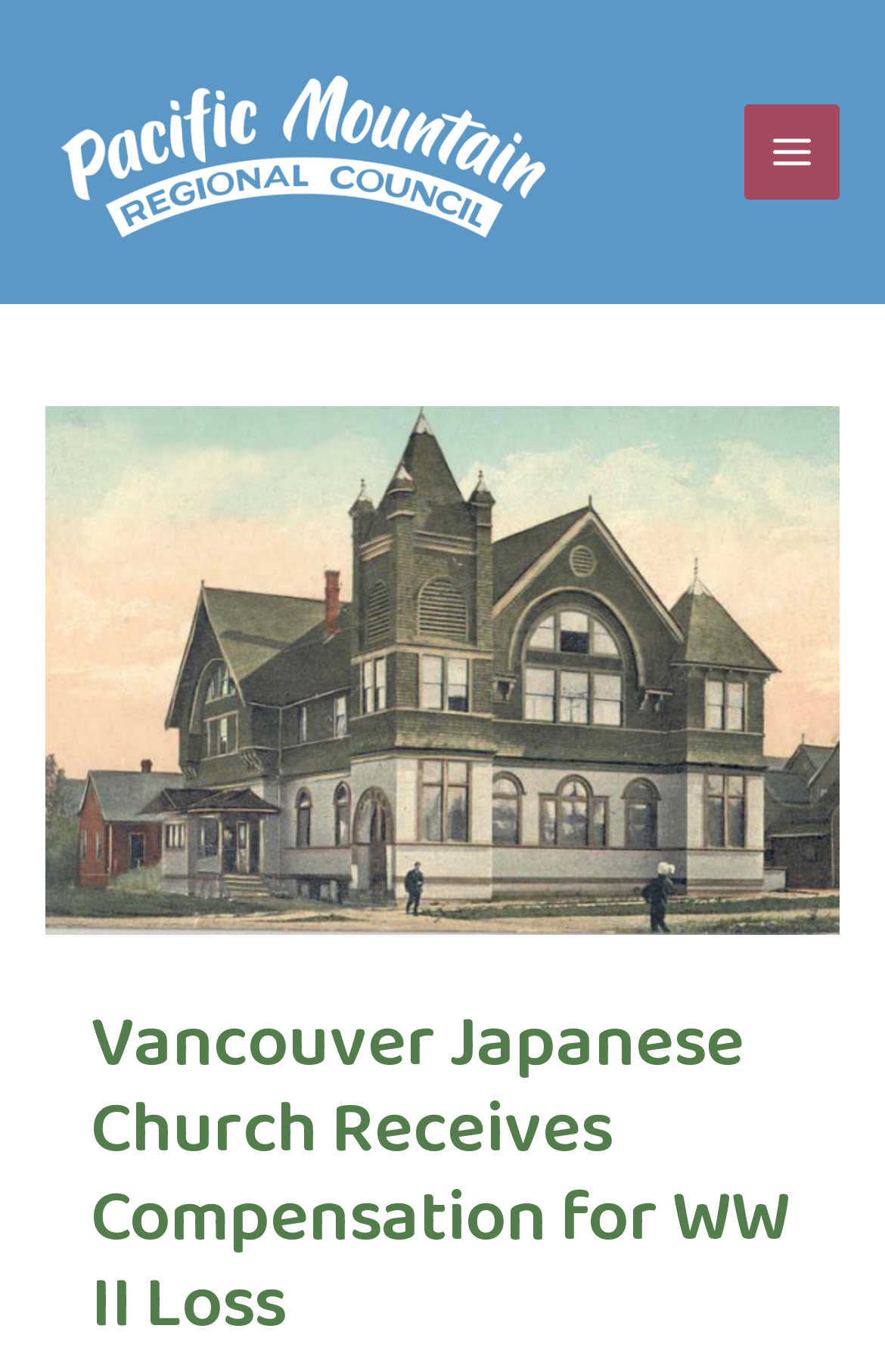For the following element description, predict the bounding box coordinates in the format (top-left x, top-left y, bottom-right x, bottom-right y). All values should be floating point numbers between 0 and 1. Description: Main Menu

[0.84, 0.075, 0.949, 0.146]